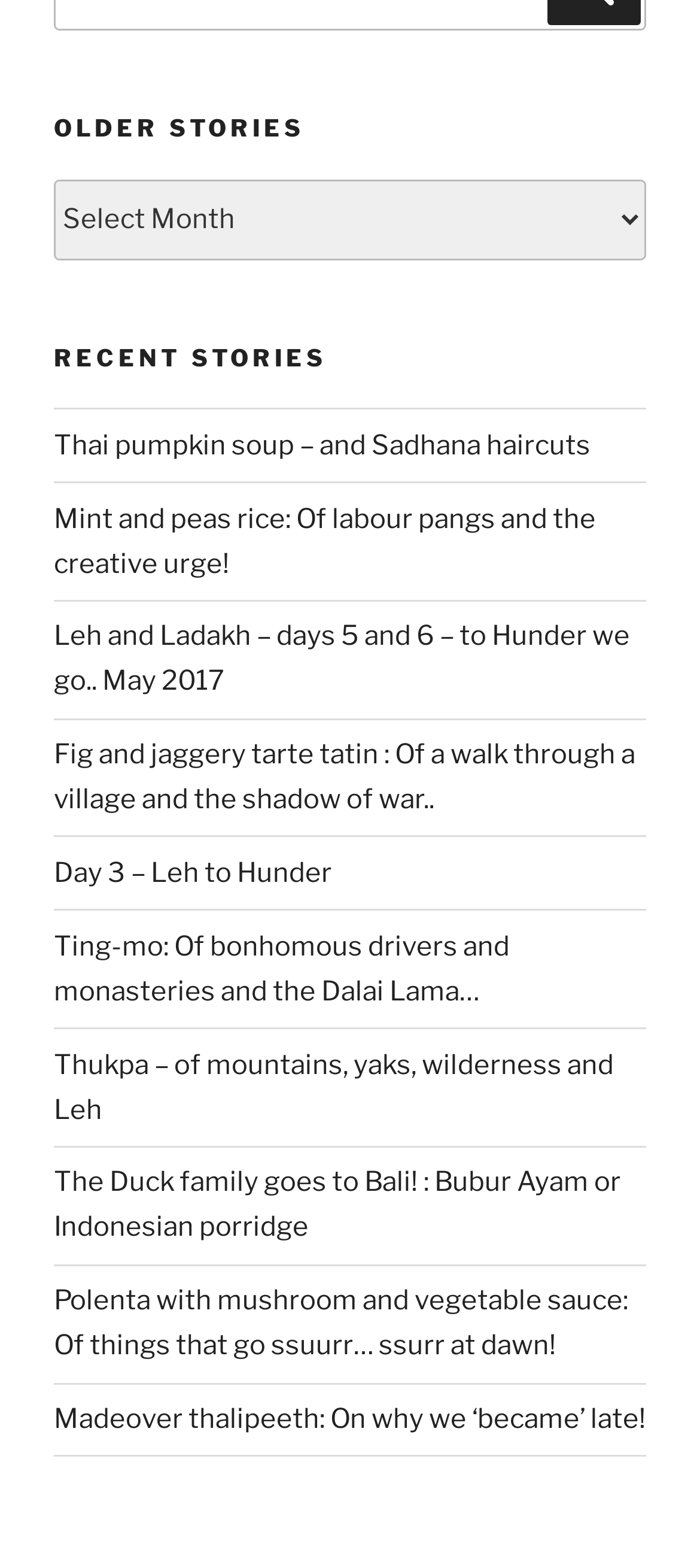Find the bounding box coordinates of the clickable element required to execute the following instruction: "Explore Ting-mo story". Provide the coordinates as four float numbers between 0 and 1, i.e., [left, top, right, bottom].

[0.077, 0.593, 0.728, 0.642]